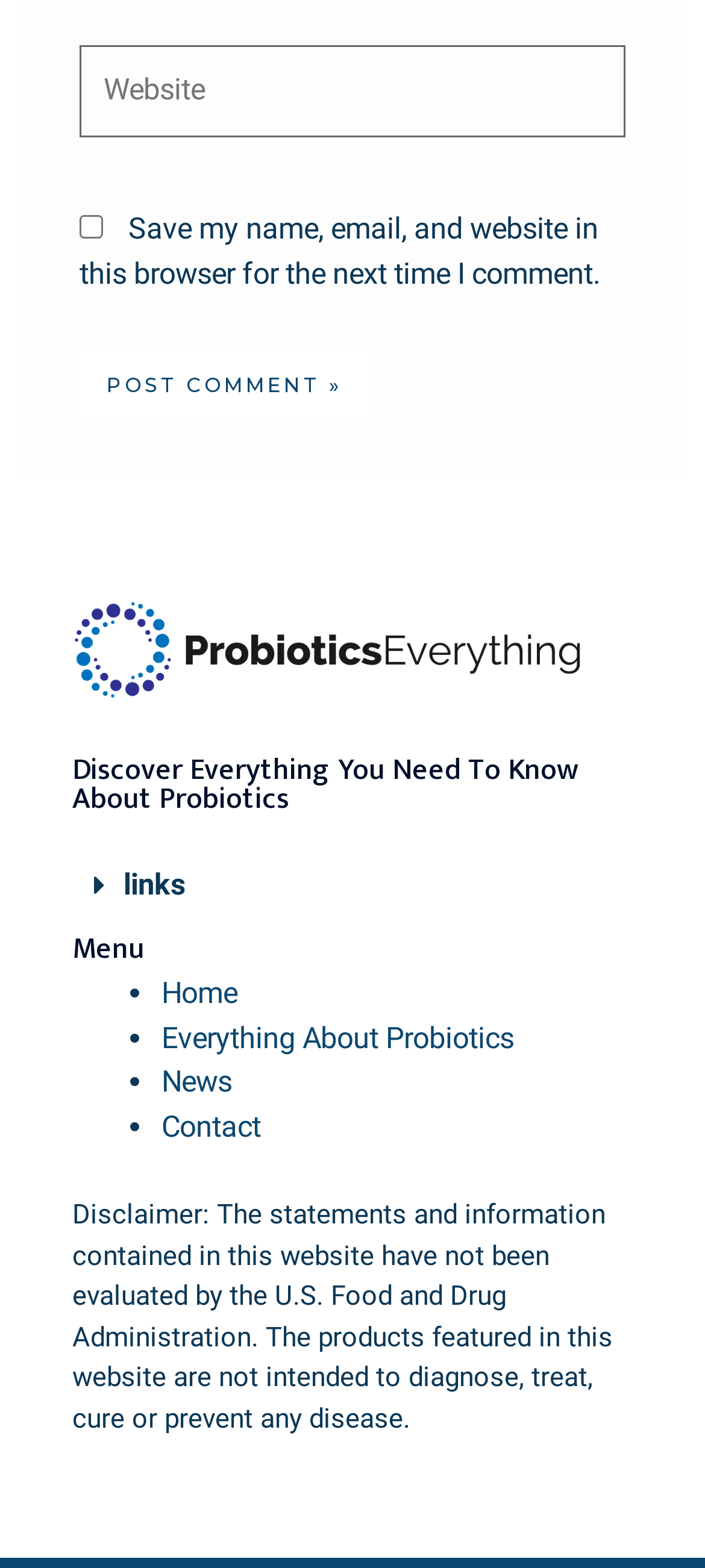Determine the bounding box coordinates of the clickable region to carry out the instruction: "Go to links page".

[0.175, 0.554, 0.263, 0.576]